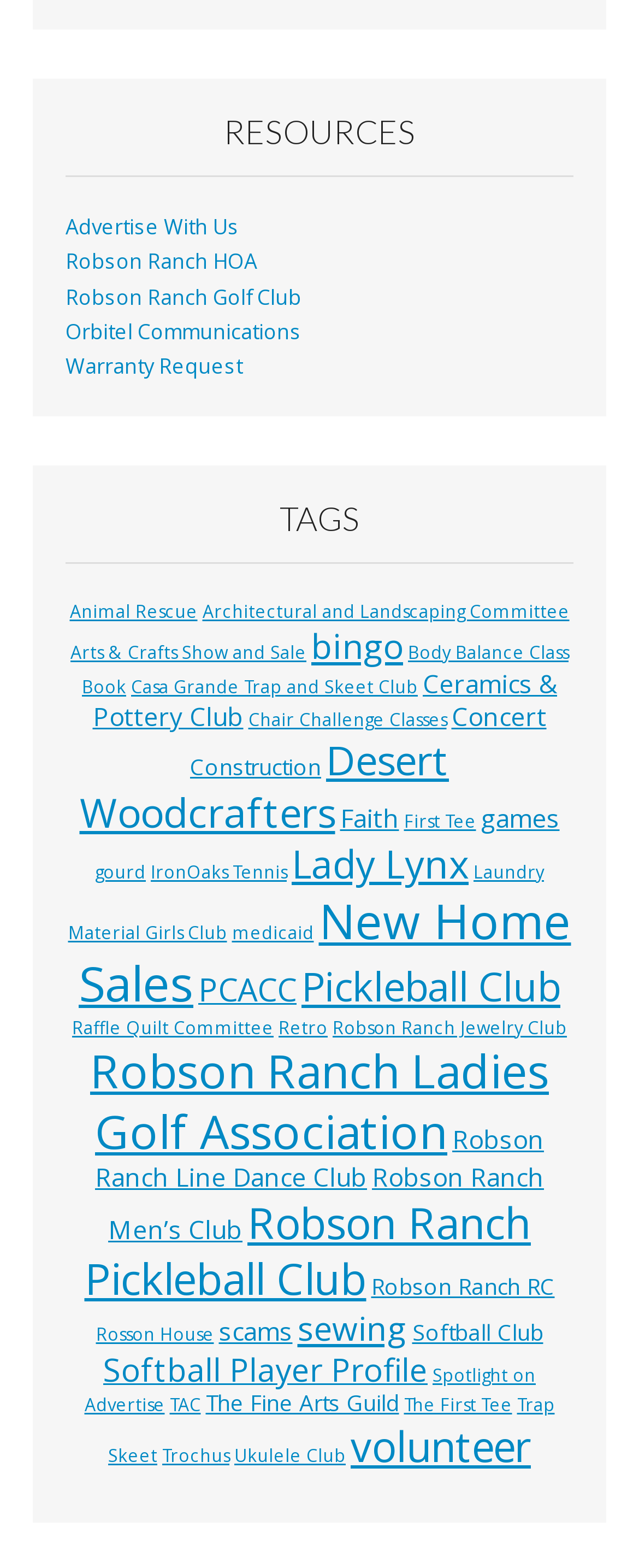How many items are related to 'New Home Sales'?
From the image, provide a succinct answer in one word or a short phrase.

29